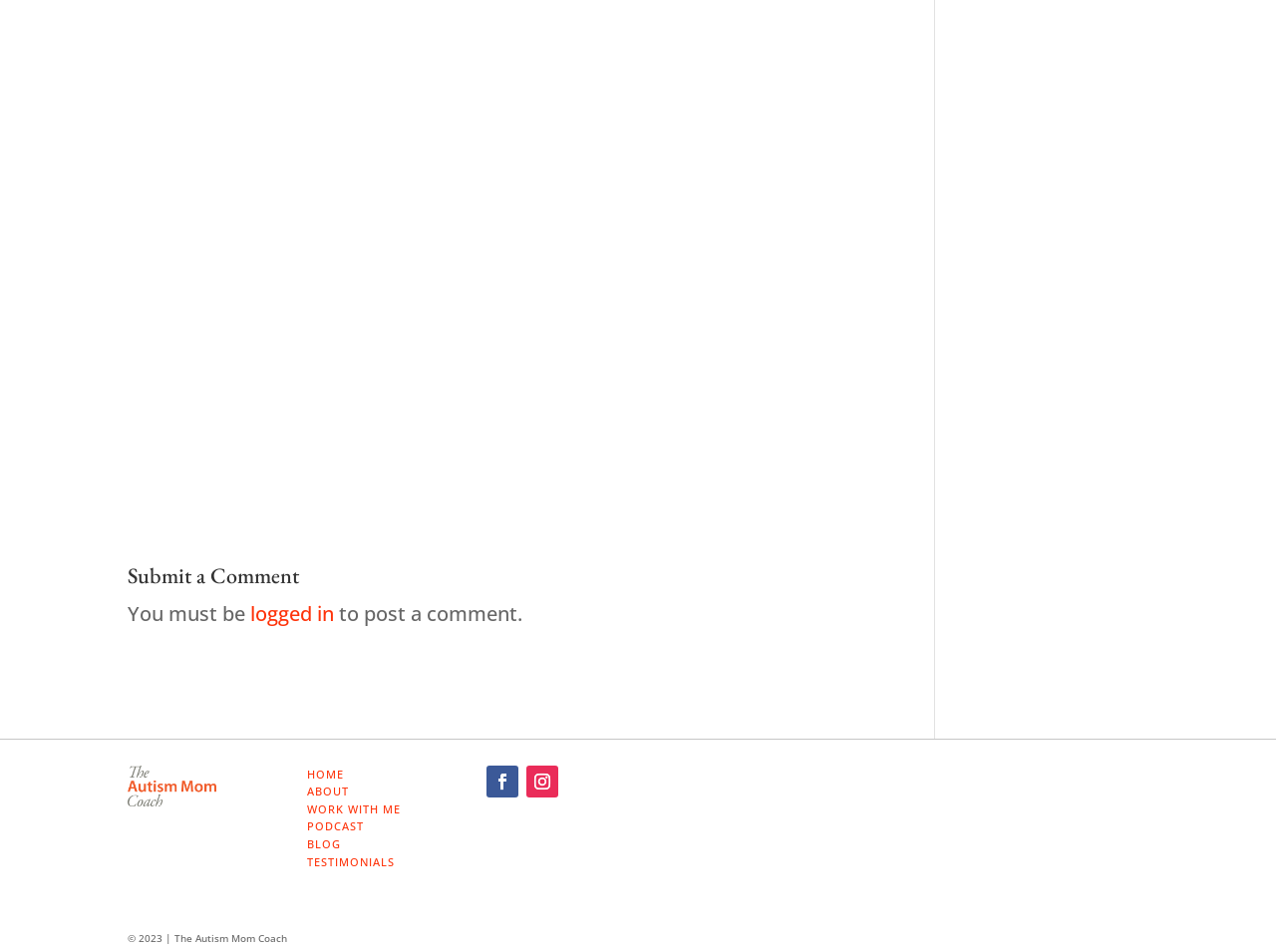Please examine the image and provide a detailed answer to the question: How many links are there in the navigation menu?

The navigation menu contains links to 'HOME', 'ABOUT', 'WORK WITH ME', 'PODCAST', 'BLOG', and 'TESTIMONIALS', which totals 6 links.